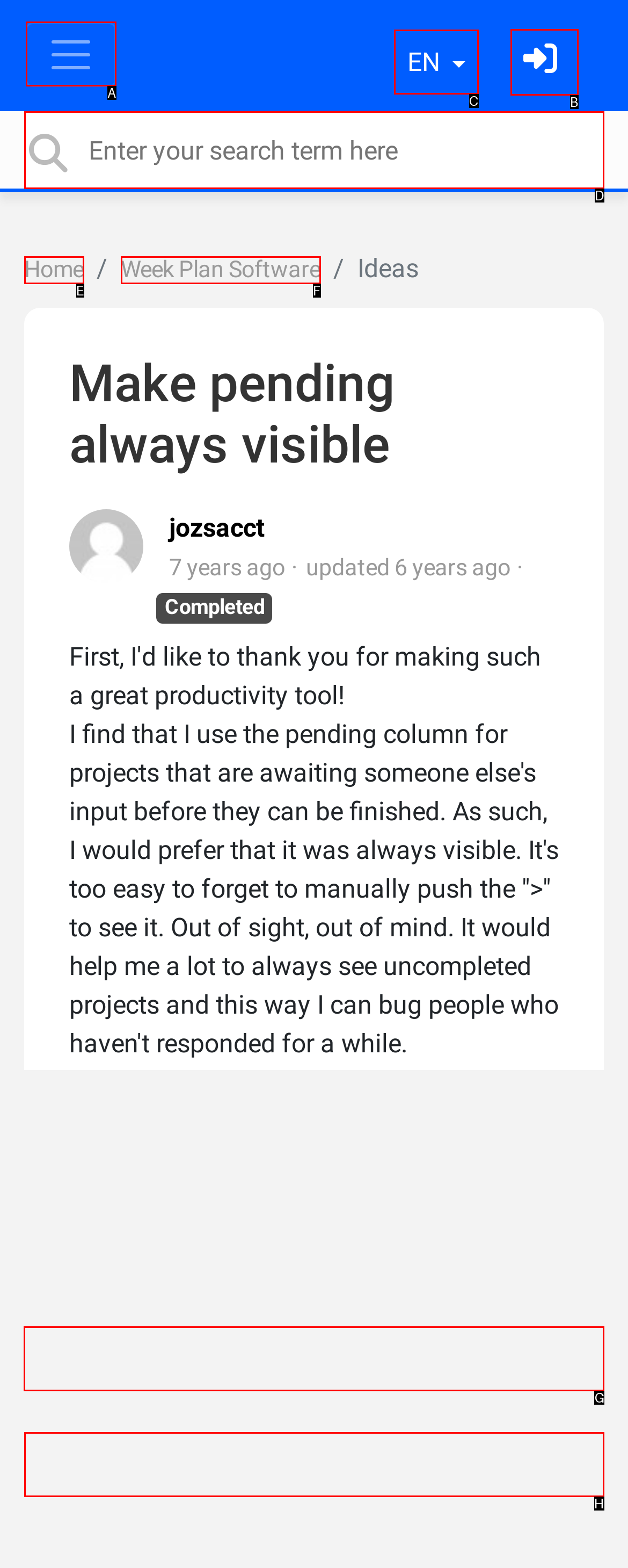Select the letter of the UI element that matches this task: Go to HOME page
Provide the answer as the letter of the correct choice.

None